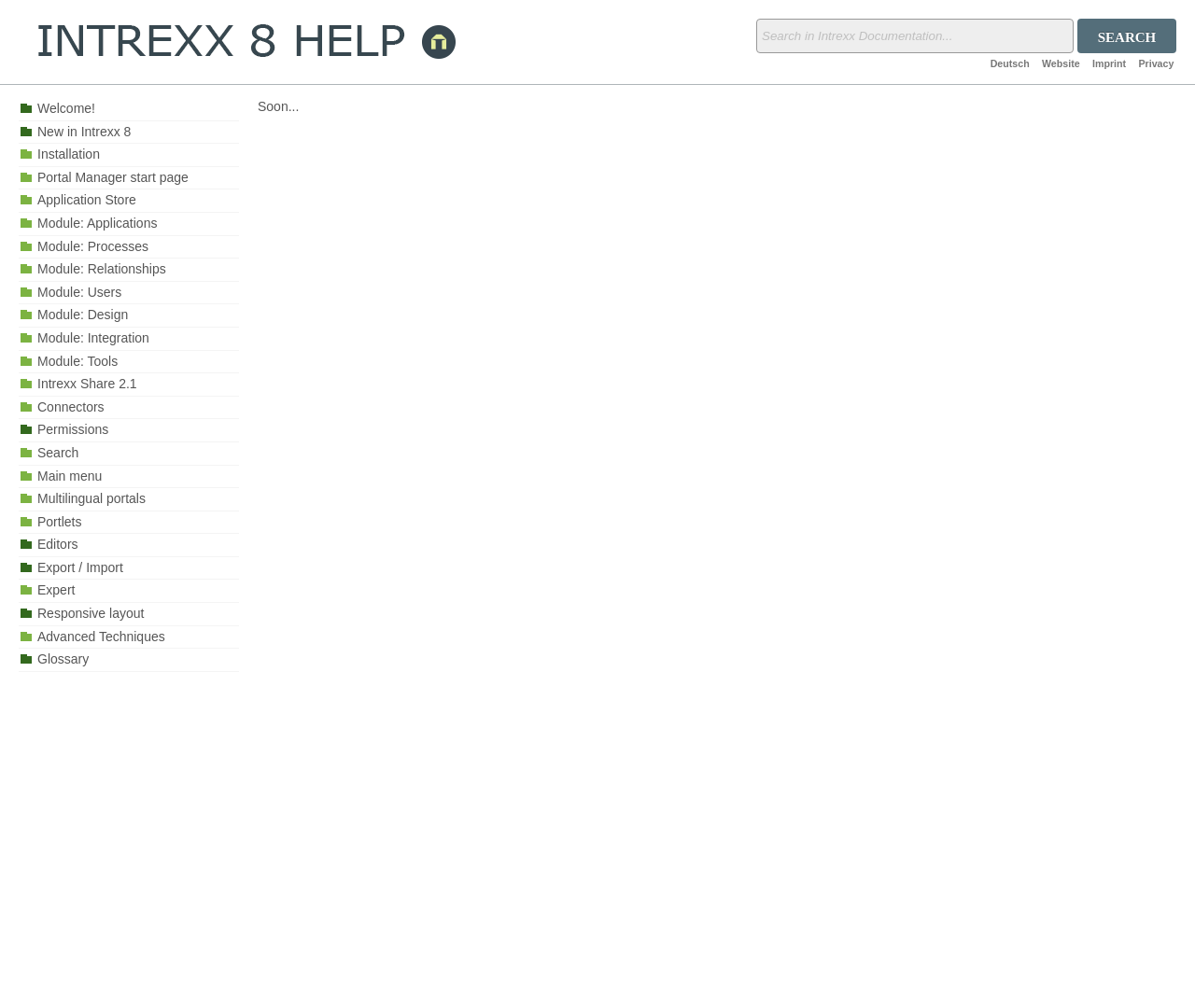Offer a meticulous caption that includes all visible features of the webpage.

The webpage is the Intrexx Online Help page. At the top left, there is a link "Intrexx Help" accompanied by an image with the same name. Below this, there is a search box with a placeholder text "Search in Intrexx Documentation..." and a "SEARCH" button to its right. 

On the top right, there are several links, including "Privacy", "Imprint", "Website", "Deutsch", and others, arranged horizontally. 

On the left side of the page, there is a vertical menu with multiple menu items, including "Welcome!", "New in Intrexx 8", "Installation", and many others. Each menu item has a corresponding link. 

To the right of the menu, there is a static text "Soon...".